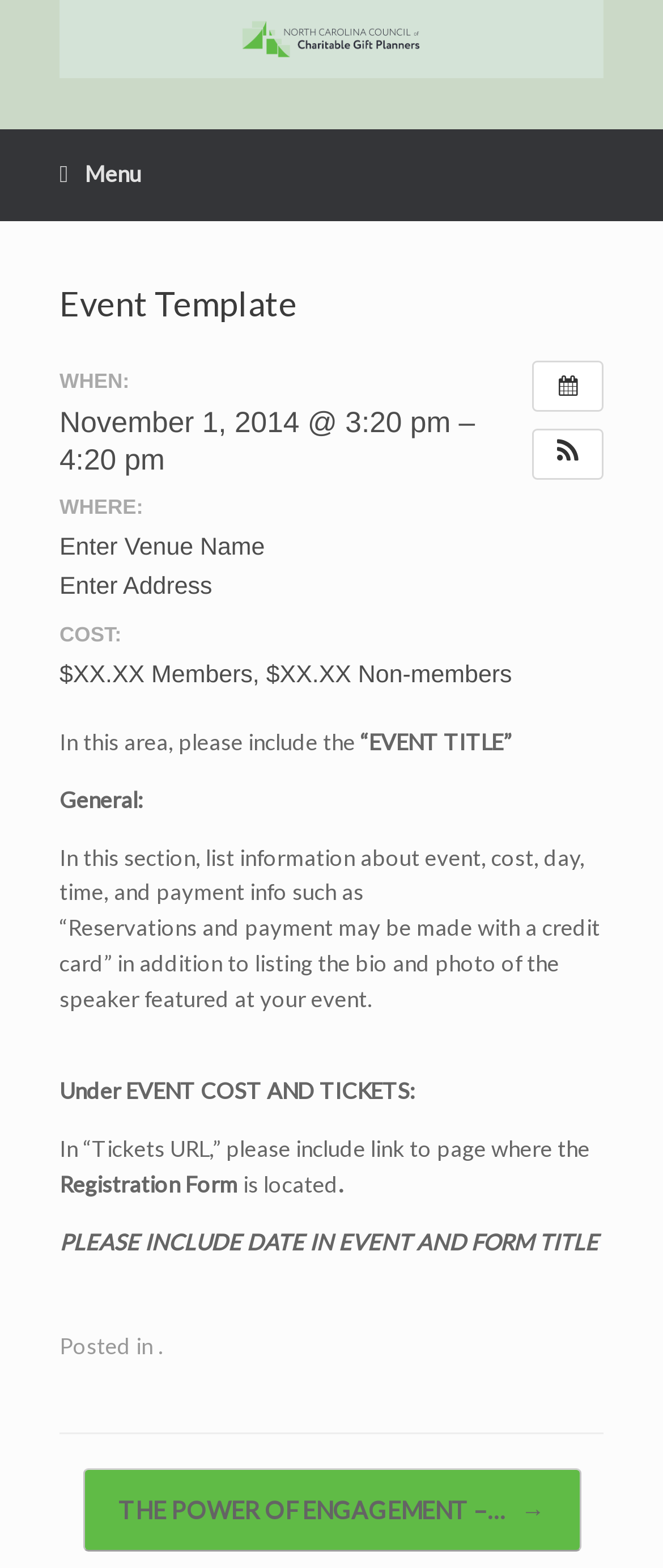Please answer the following question using a single word or phrase: 
What is the format of the event cost?

Members and non-members